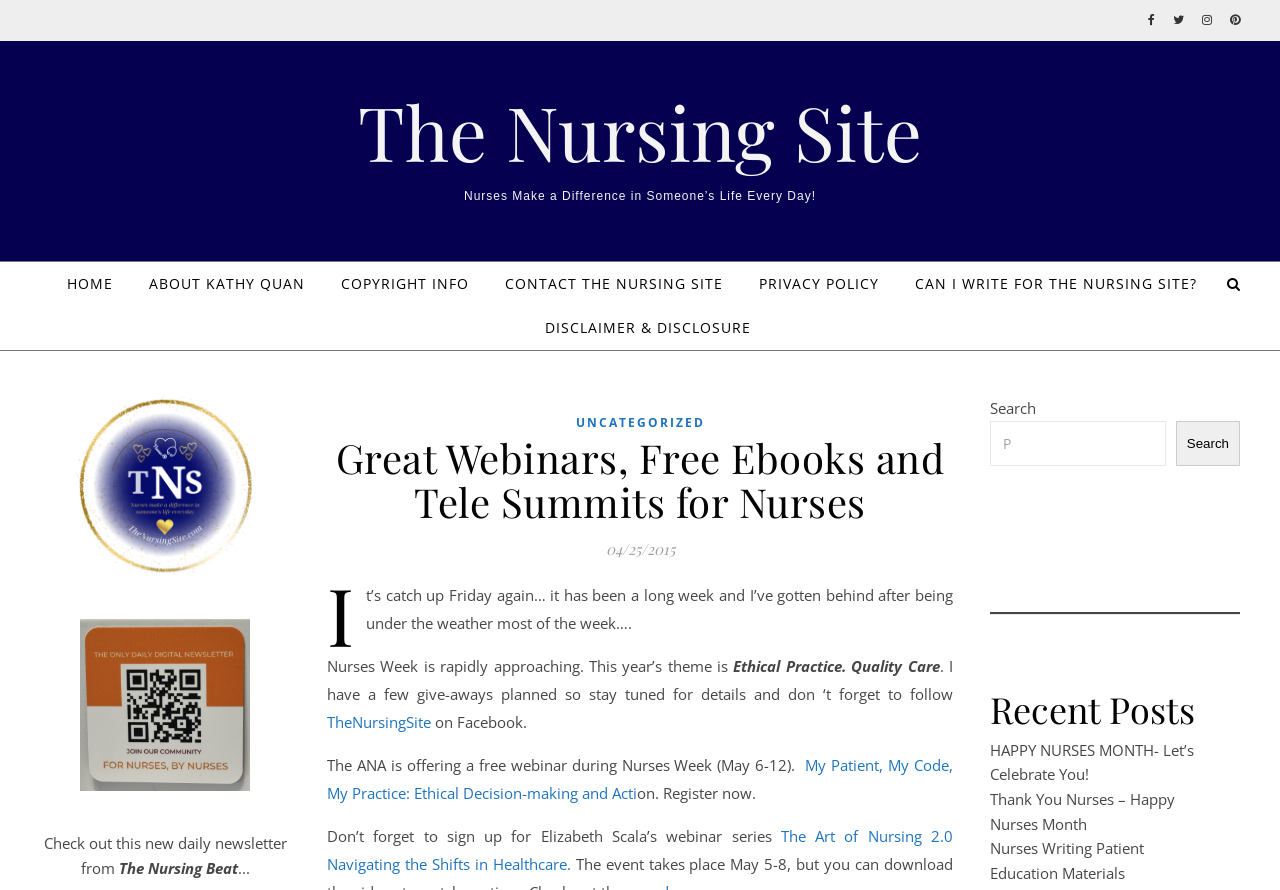Please examine the image and answer the question with a detailed explanation:
What is the name of the daily newsletter mentioned on the webpage?

I found this information in the text 'Check out this new daily newsletter from The Nursing Beat.' on the webpage, which mentions the name of the daily newsletter.